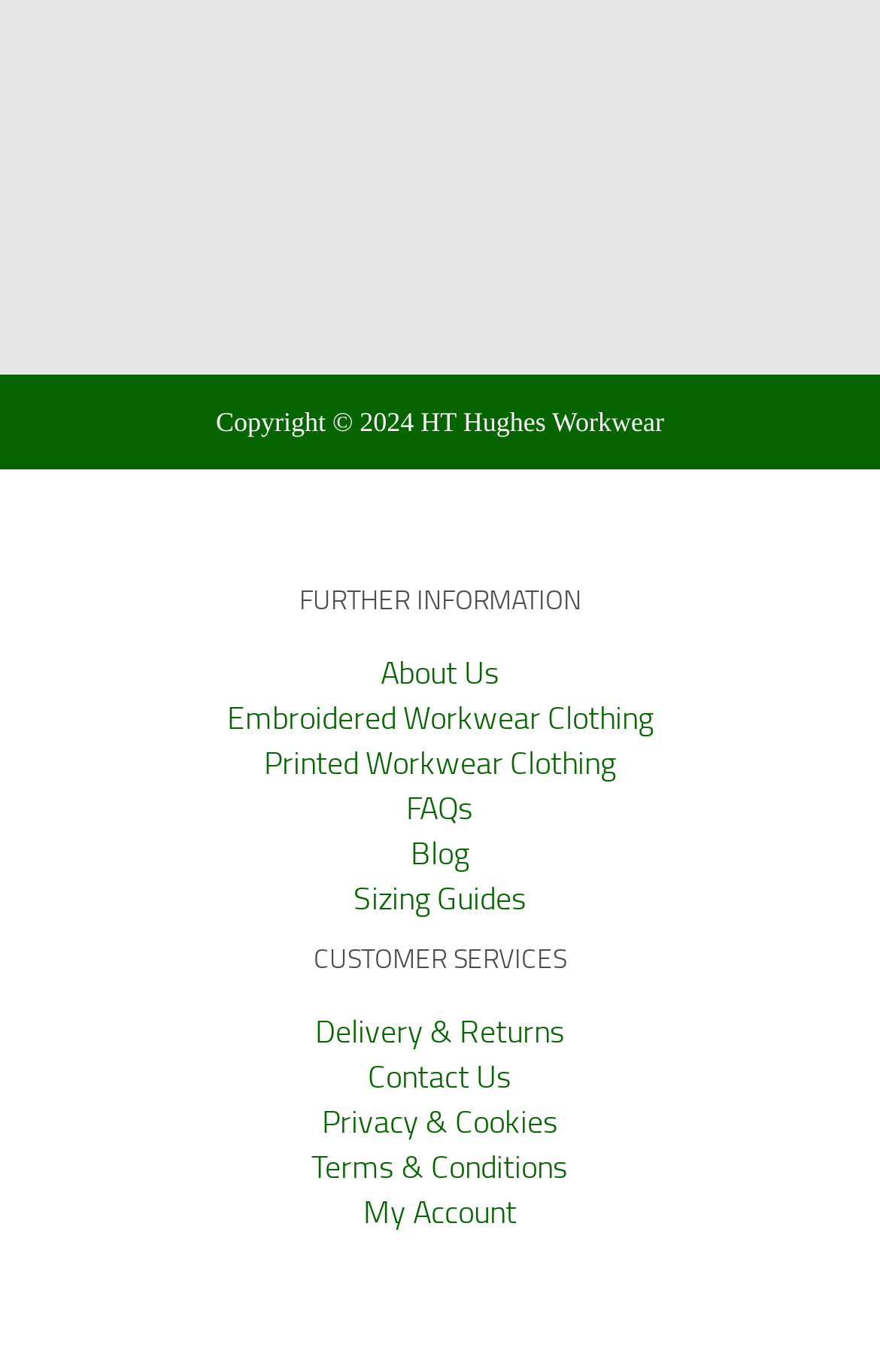What is the last link in the 'CUSTOMER SERVICES' section?
Based on the image, answer the question with a single word or brief phrase.

Terms & Conditions